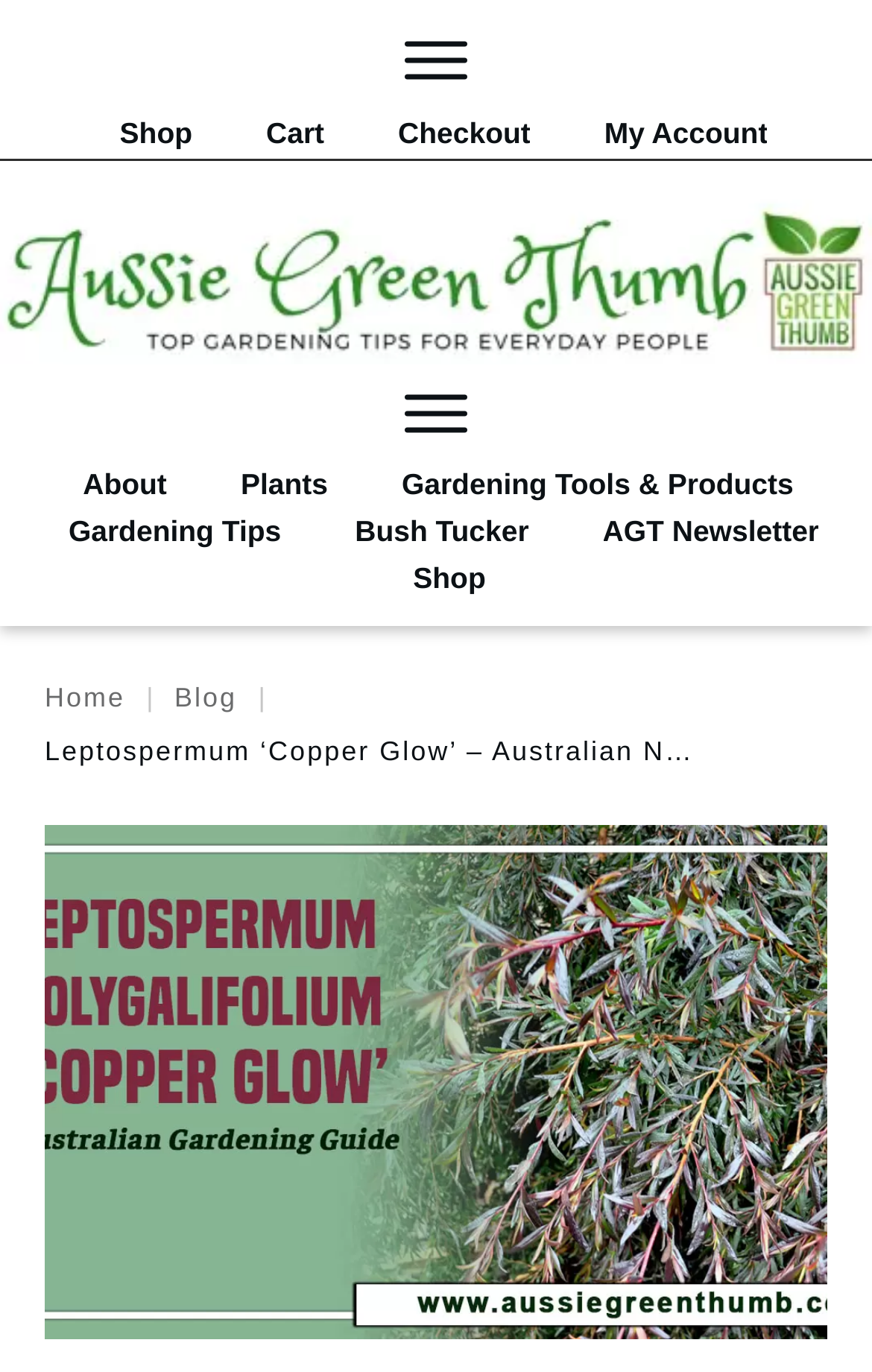Utilize the details in the image to thoroughly answer the following question: What is the purpose of the link 'Gardening Tips'?

Based on the context of the webpage, which appears to be a gardening website, the link 'Gardening Tips' is likely intended to provide users with tips and advice on gardening.